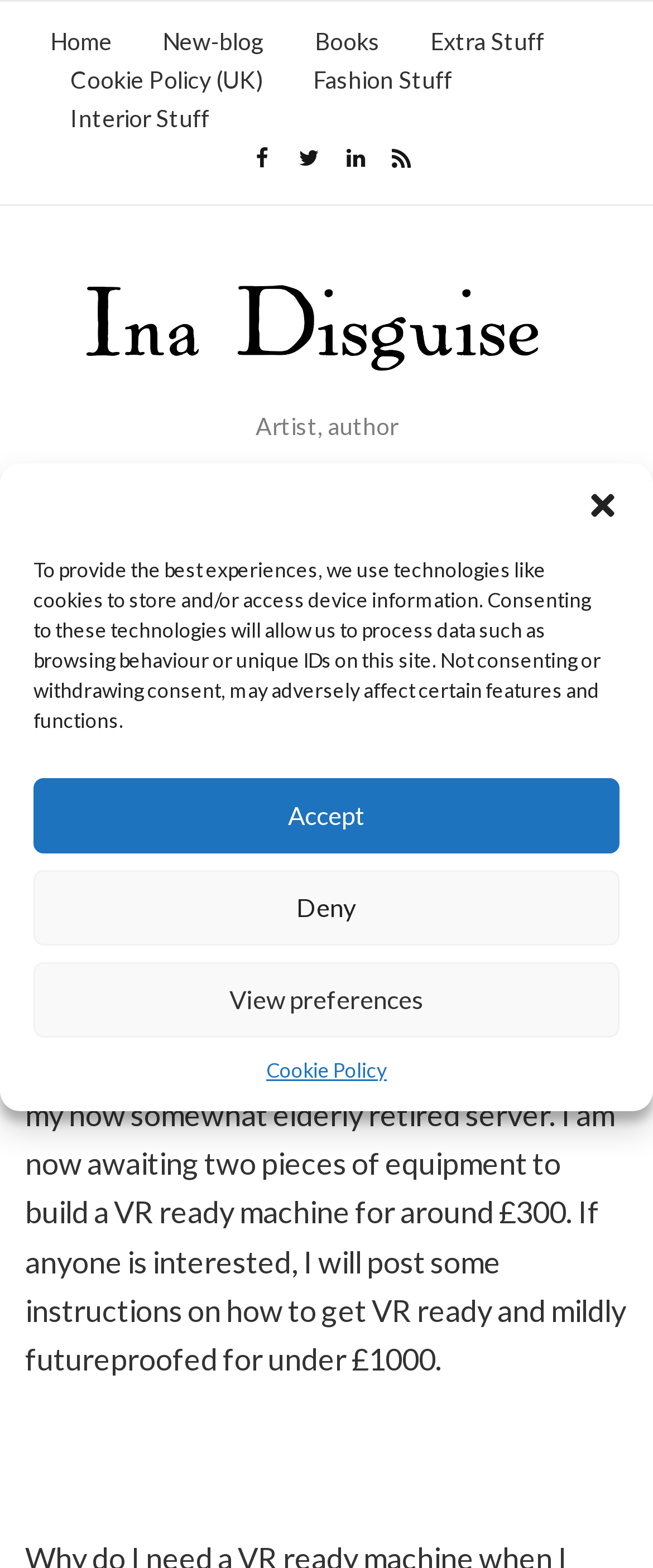Pinpoint the bounding box coordinates of the area that should be clicked to complete the following instruction: "Click the Home link". The coordinates must be given as four float numbers between 0 and 1, i.e., [left, top, right, bottom].

[0.077, 0.015, 0.172, 0.039]